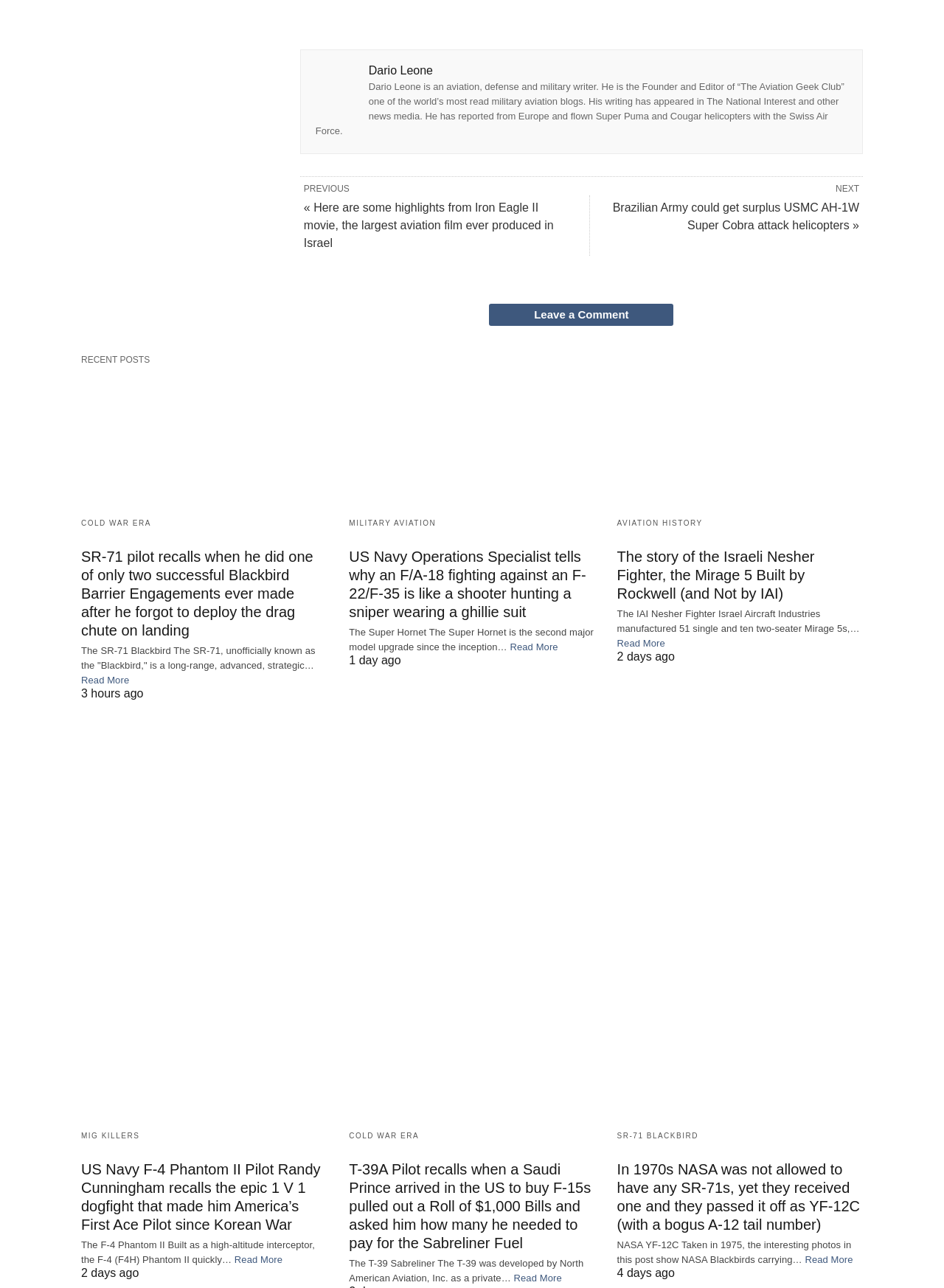Answer the question with a single word or phrase: 
How long ago was the post 'The story of the Israeli Nesher Fighter, the Mirage 5 Built by Rockwell (and Not by IAI)' published?

2 days ago